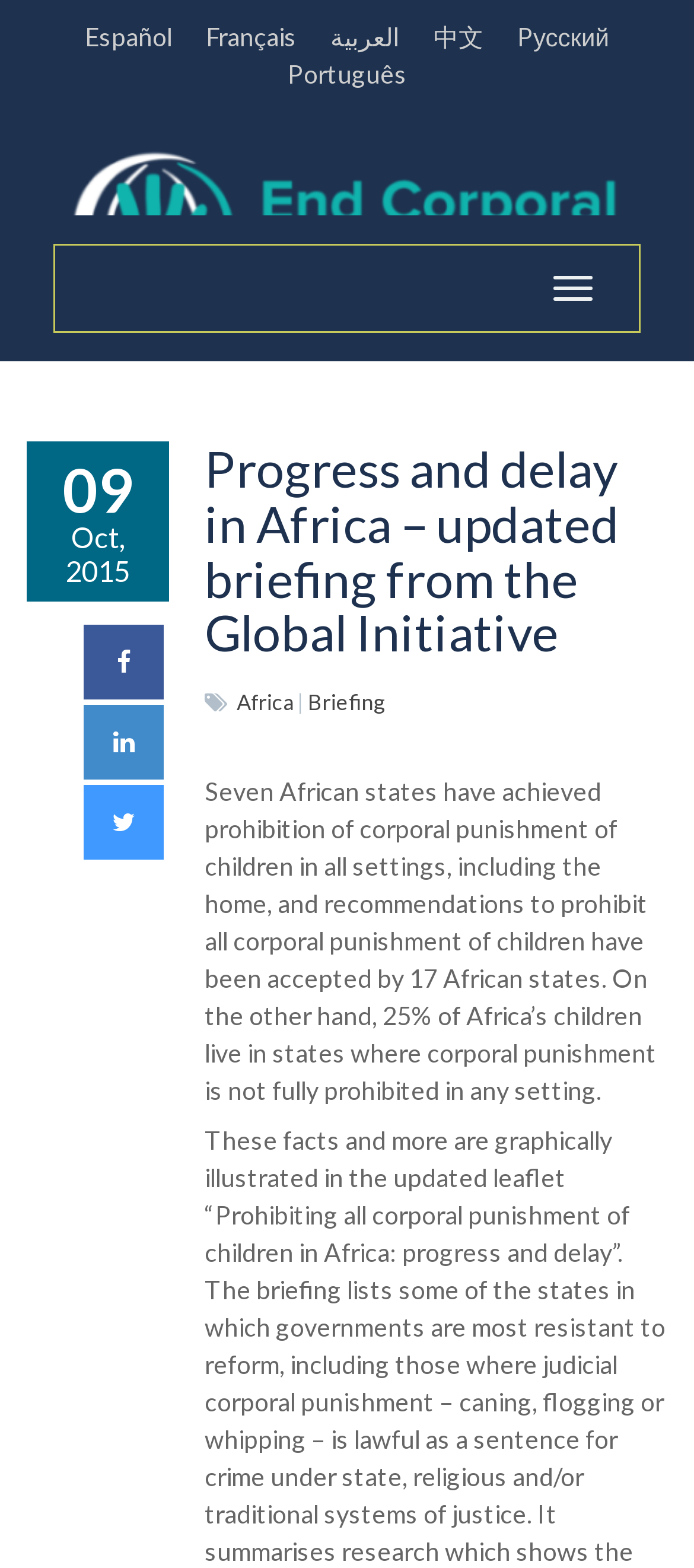Determine the bounding box coordinates of the element's region needed to click to follow the instruction: "Switch to Español". Provide these coordinates as four float numbers between 0 and 1, formatted as [left, top, right, bottom].

[0.102, 0.015, 0.268, 0.032]